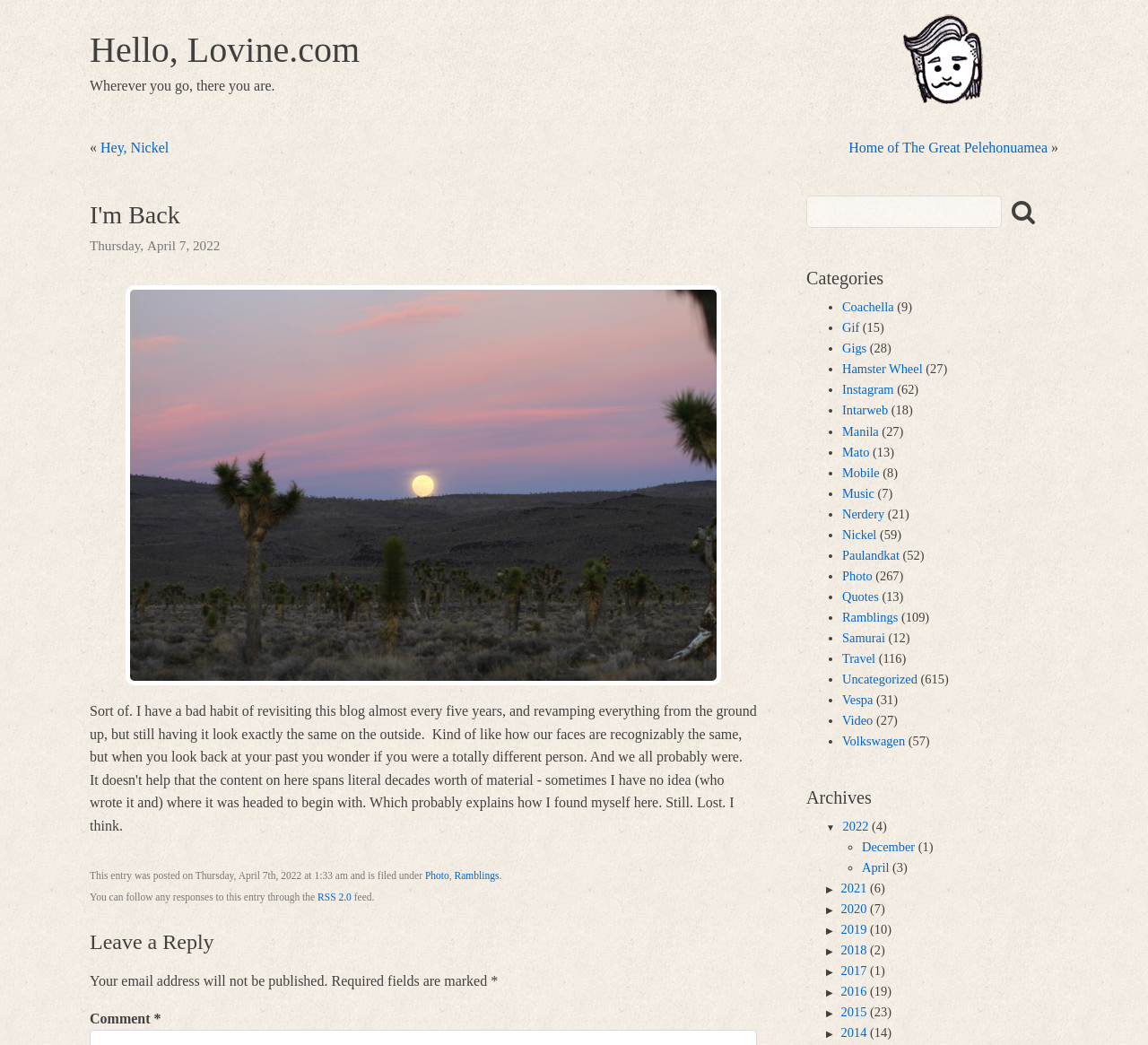Describe the webpage meticulously, covering all significant aspects.

This webpage appears to be a personal blog or journal, with a title "I'm Back - Hello, Lovine.com" at the top. Below the title, there is a heading "Hello, Lovine.com" followed by a quote "Wherever you go, there you are." 

On the top-right side, there is a search bar with a magnifying glass icon. Next to the search bar, there is a small icon. 

Below the quote, there is a heading "I'm Back" followed by a date "Thursday, April 7, 2022" and a figure or image. 

The main content of the webpage is a blog post, which includes a heading "Leave a Reply" and a comment form. Above the comment form, there is a note stating "Your email address will not be published." and "Required fields are marked *".

On the right side of the webpage, there is a list of categories, each with a bullet point and a number in parentheses, indicating the number of posts in that category. The categories include "Coachella", "Gif", "Gigs", "Hamster Wheel", "Instagram", "Intarweb", "Manila", "Mato", "Mobile", "Music", "Nerdery", "Nickel", "Paulandkat", "Photo", "Quotes", "Ramblings", and "Samurai".